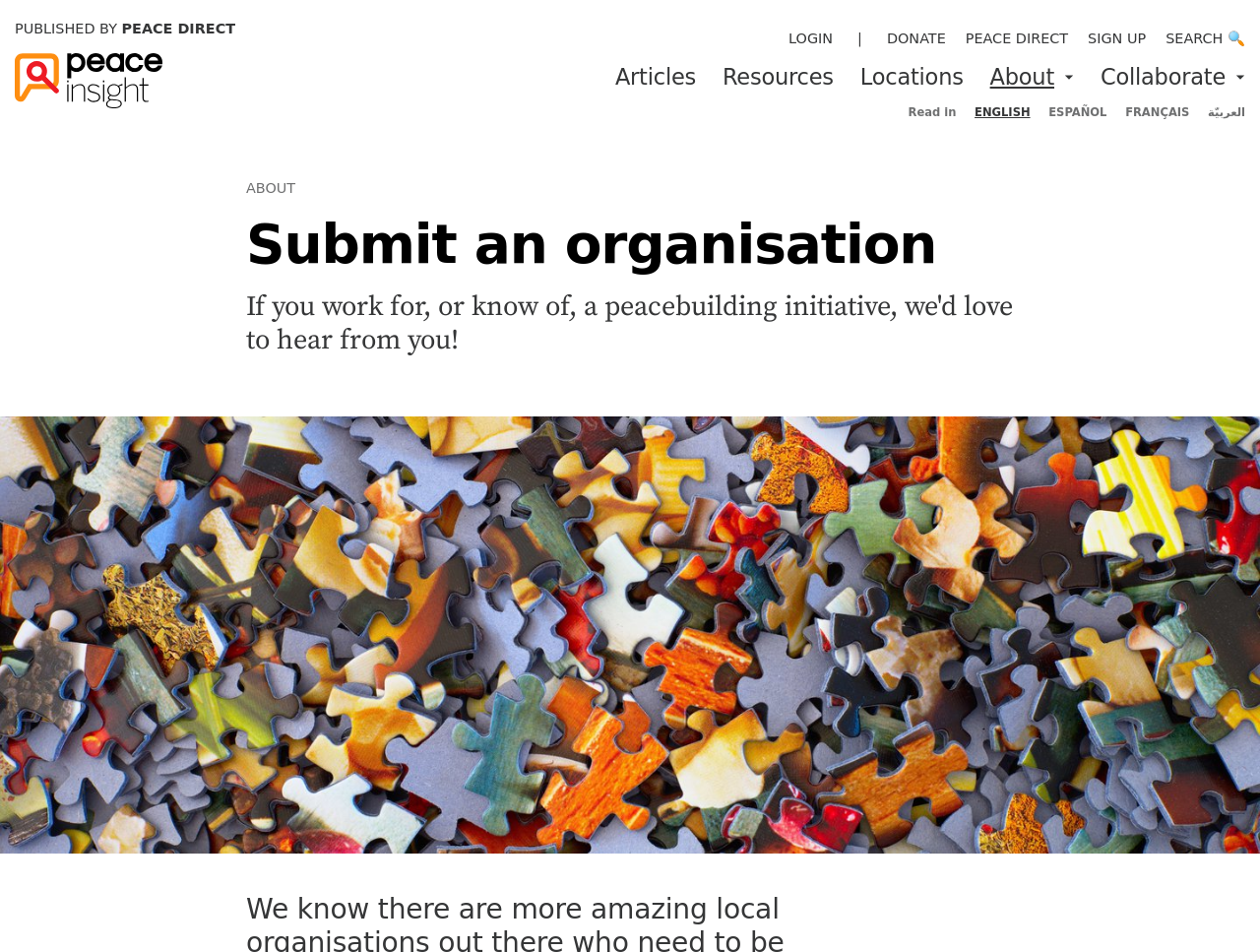Locate the bounding box coordinates of the element's region that should be clicked to carry out the following instruction: "search for something". The coordinates need to be four float numbers between 0 and 1, i.e., [left, top, right, bottom].

[0.91, 0.031, 0.988, 0.05]